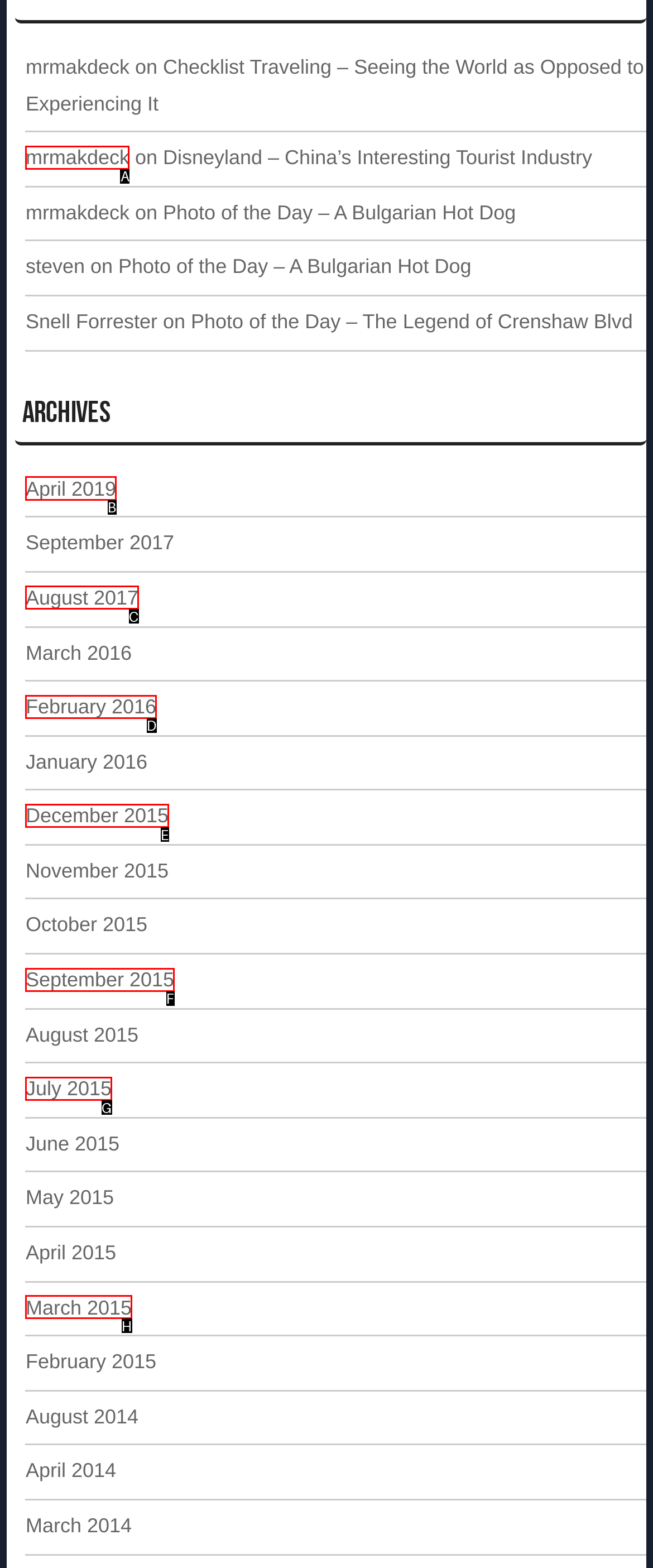Tell me which one HTML element you should click to complete the following task: go to April 2019
Answer with the option's letter from the given choices directly.

B